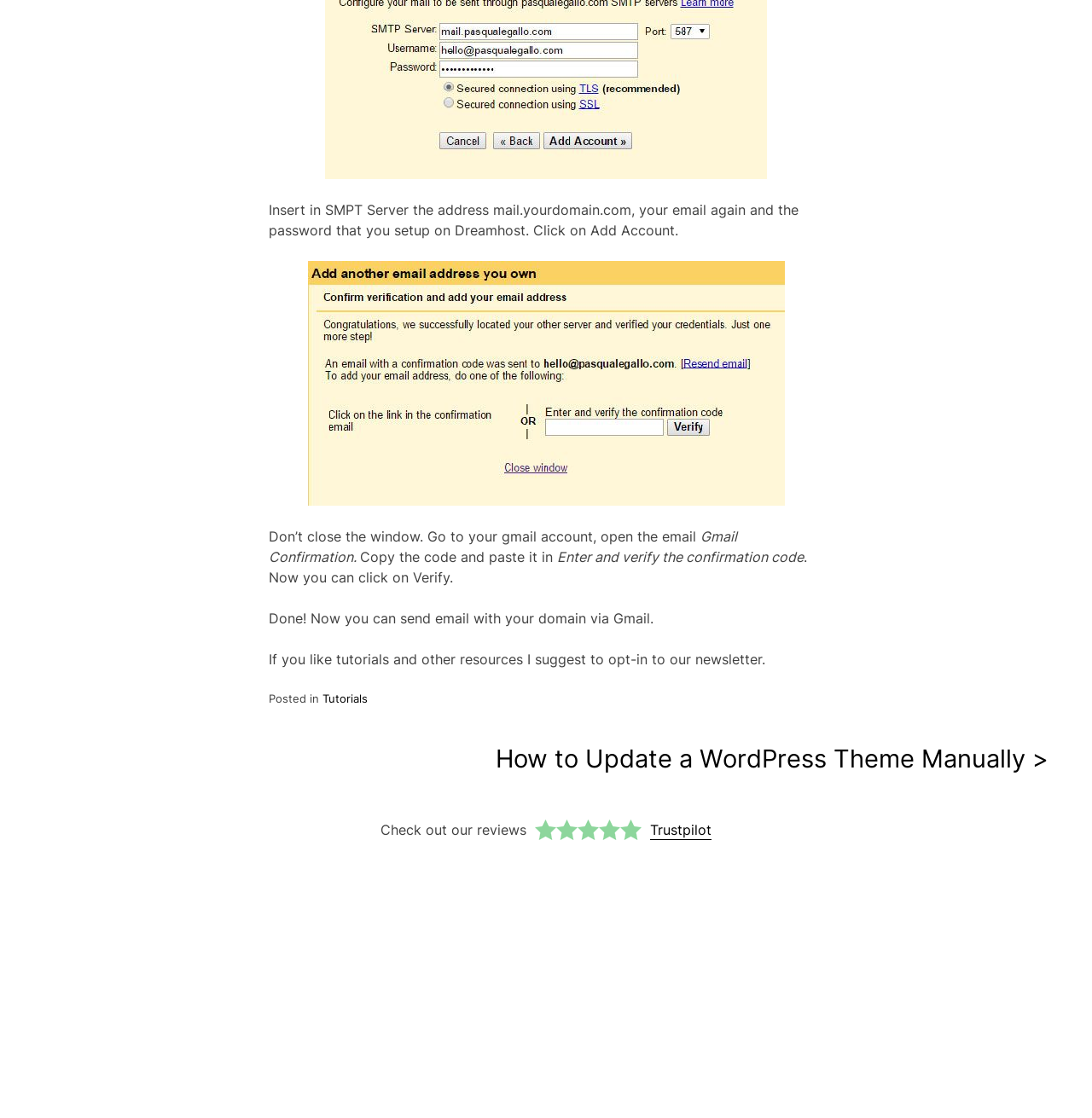Respond to the question below with a single word or phrase:
What is the purpose of the tutorial?

Setup Gmail with domain